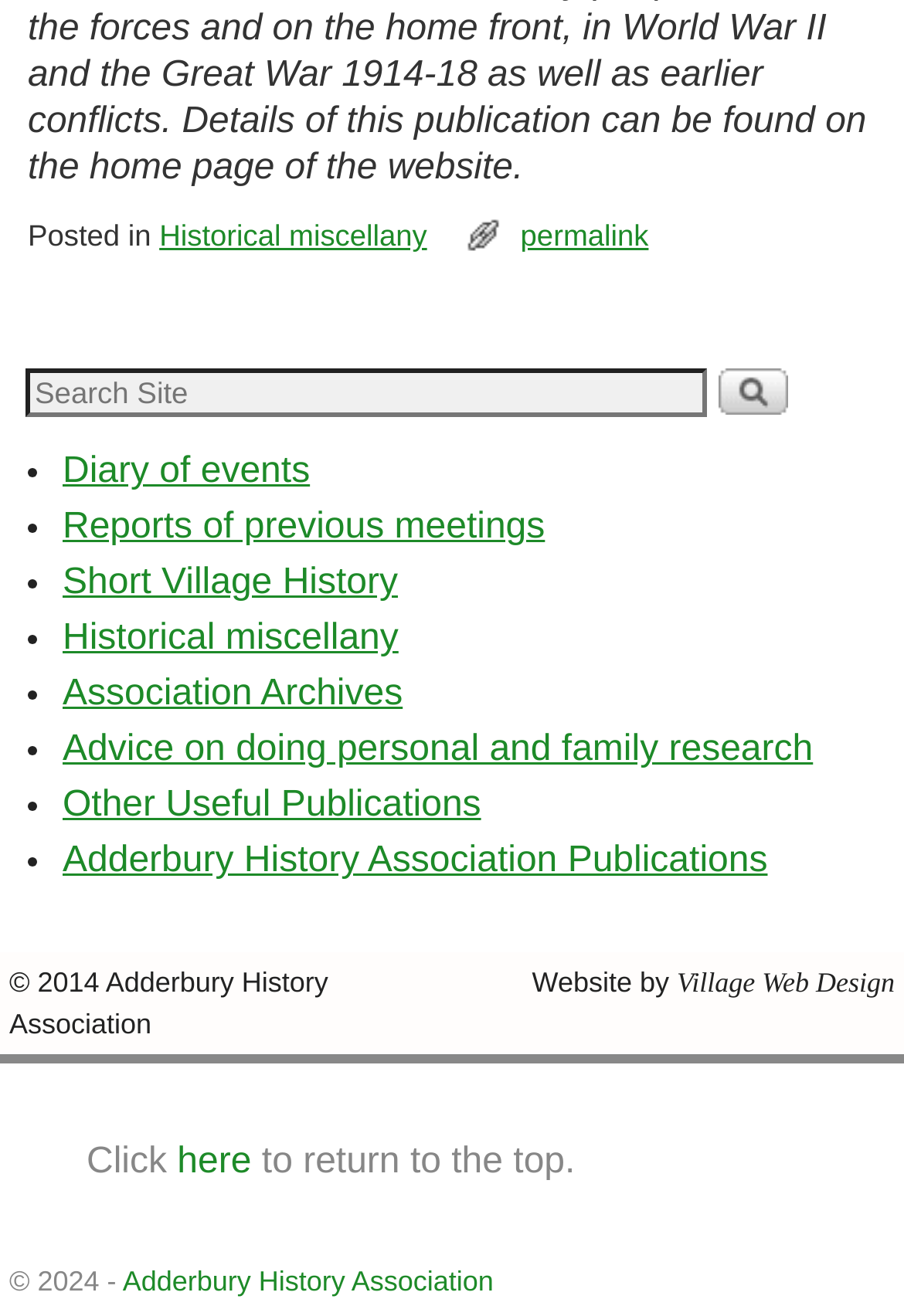Provide your answer in one word or a succinct phrase for the question: 
What is the text of the first list marker?

•